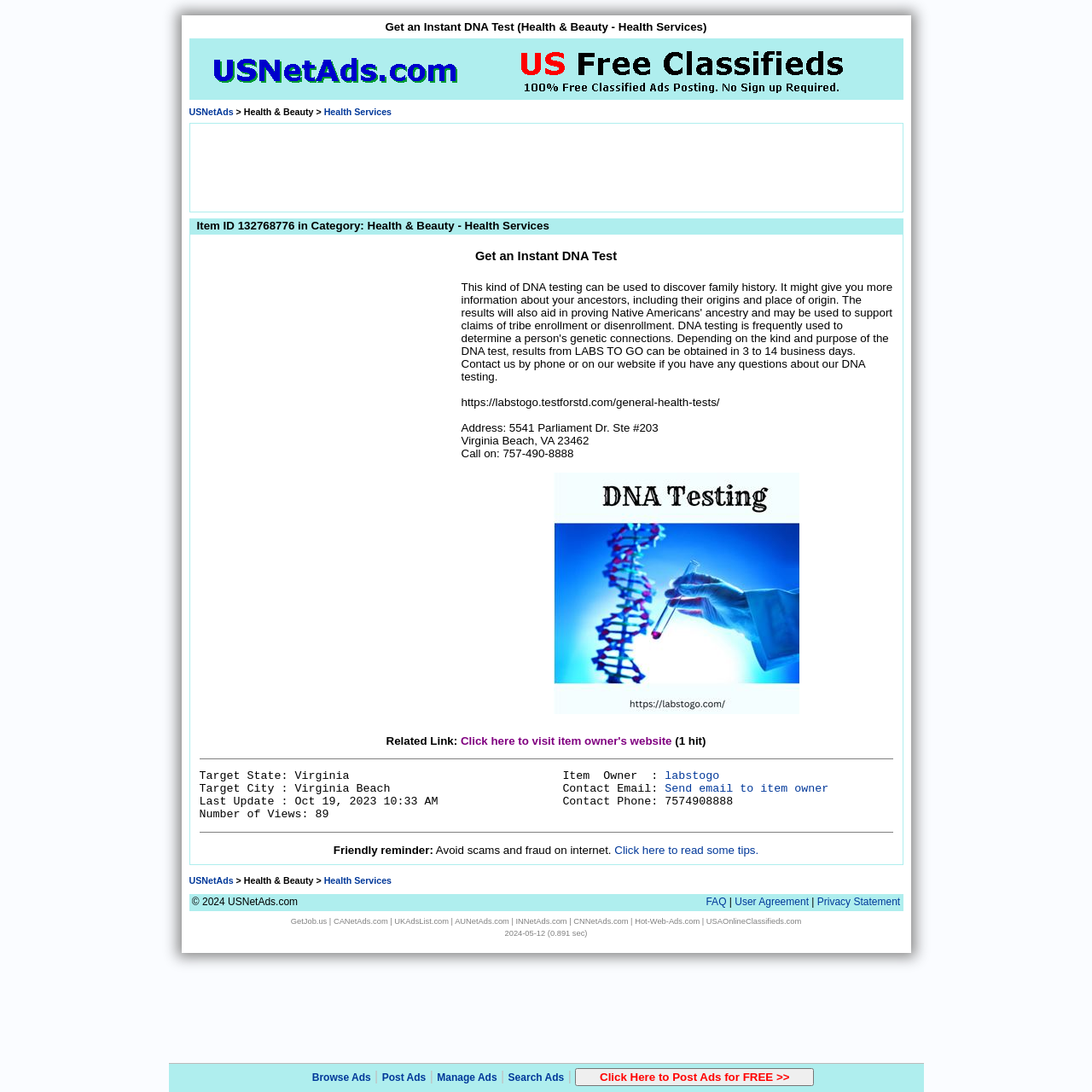What is the address of LABS TO GO?
Please provide a comprehensive answer based on the details in the screenshot.

The address of LABS TO GO is 5541 Parliament Dr. Ste #203 Virginia Beach, VA 23462, which is provided in the webpage's content.